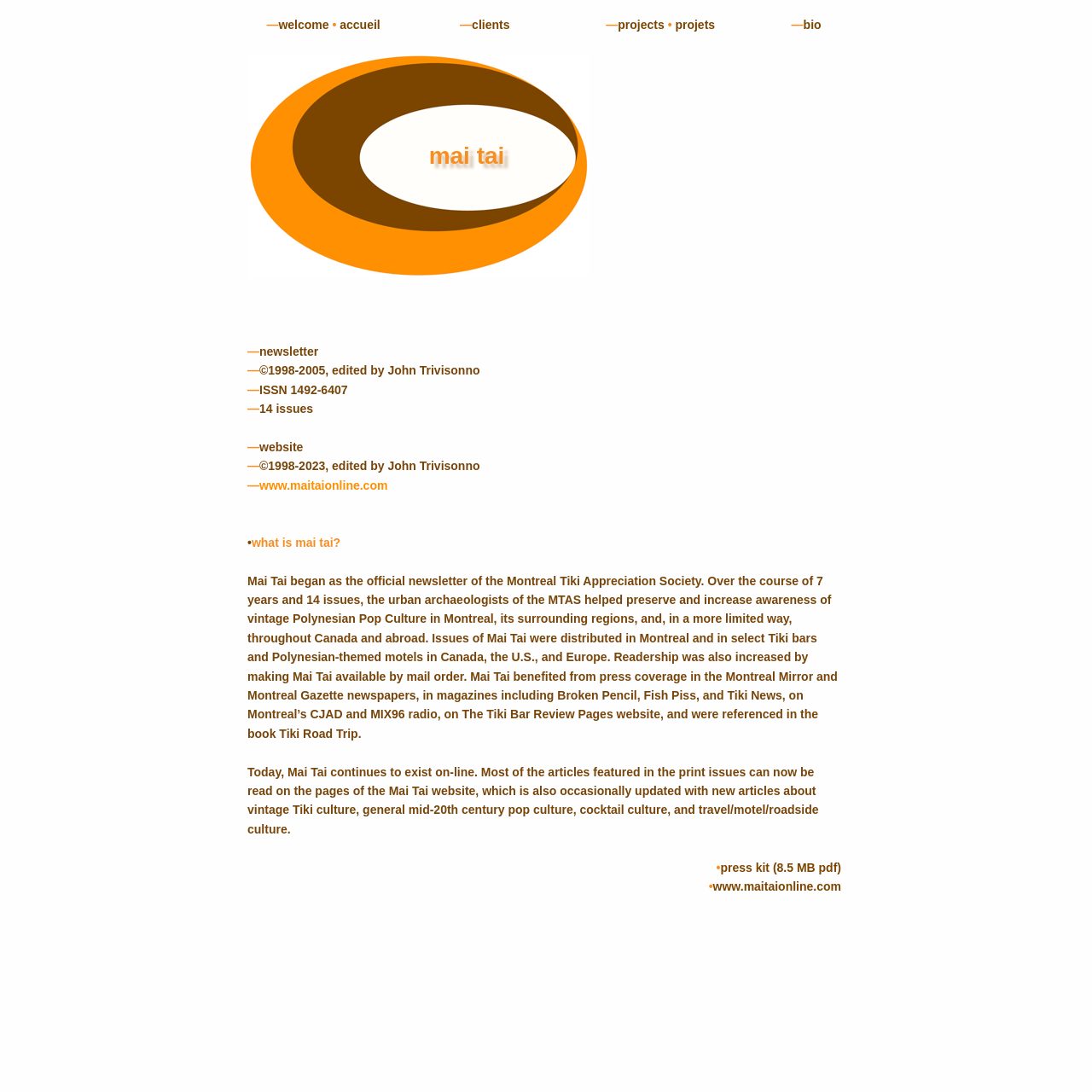From the given element description: "name="your-message"", find the bounding box for the UI element. Provide the coordinates as four float numbers between 0 and 1, in the order [left, top, right, bottom].

None